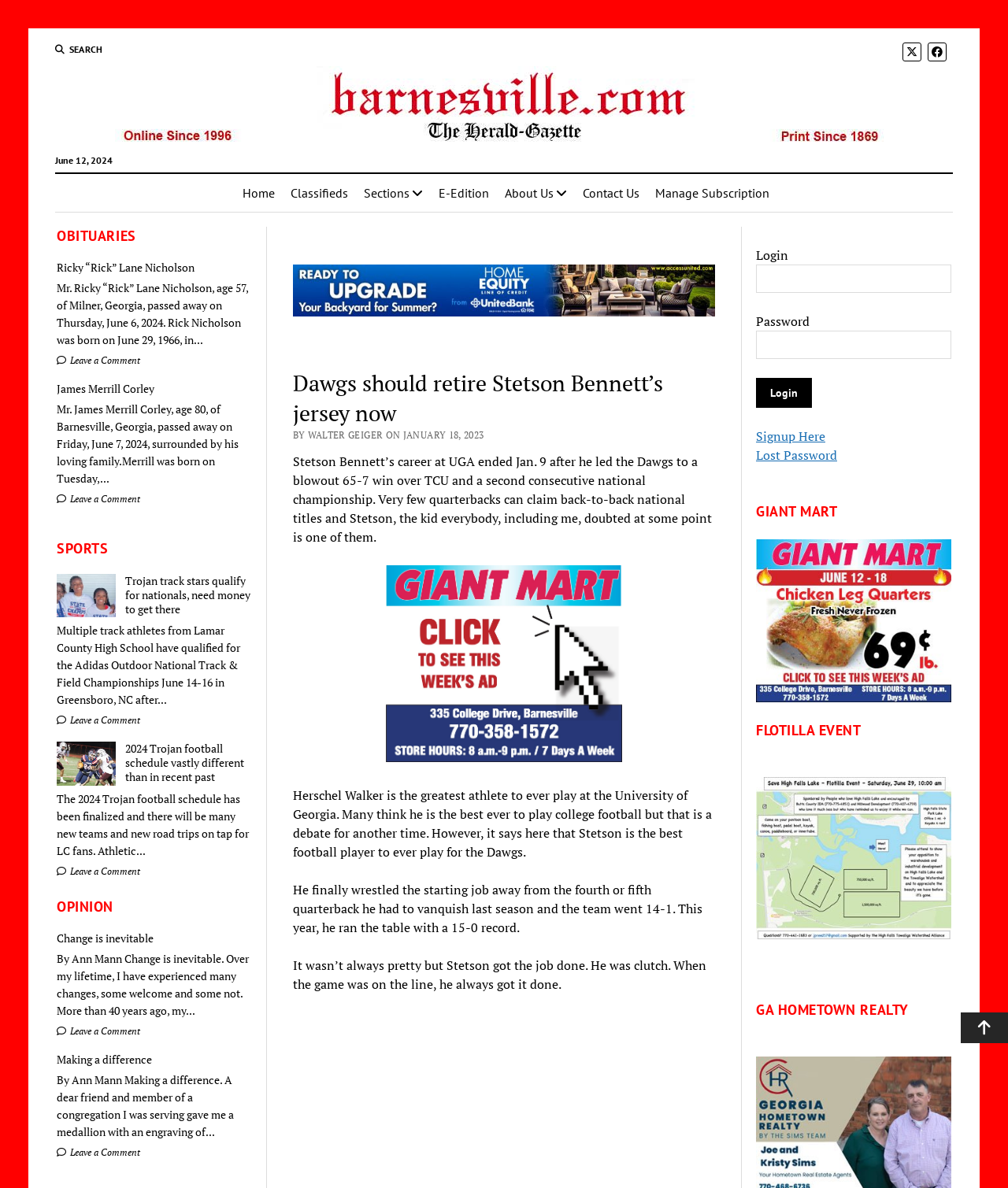Based on the image, provide a detailed and complete answer to the question: 
How many obituaries are listed on the webpage?

There are two obituaries listed on the webpage, one for 'Ricky “Rick” Lane Nicholson' and another for 'James Merrill Corley'.